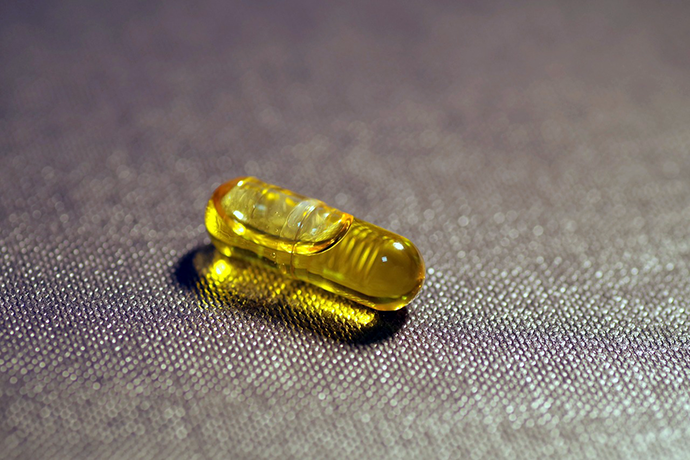What is the surface on which the capsule is resting?
Please provide a single word or phrase in response based on the screenshot.

Textured surface